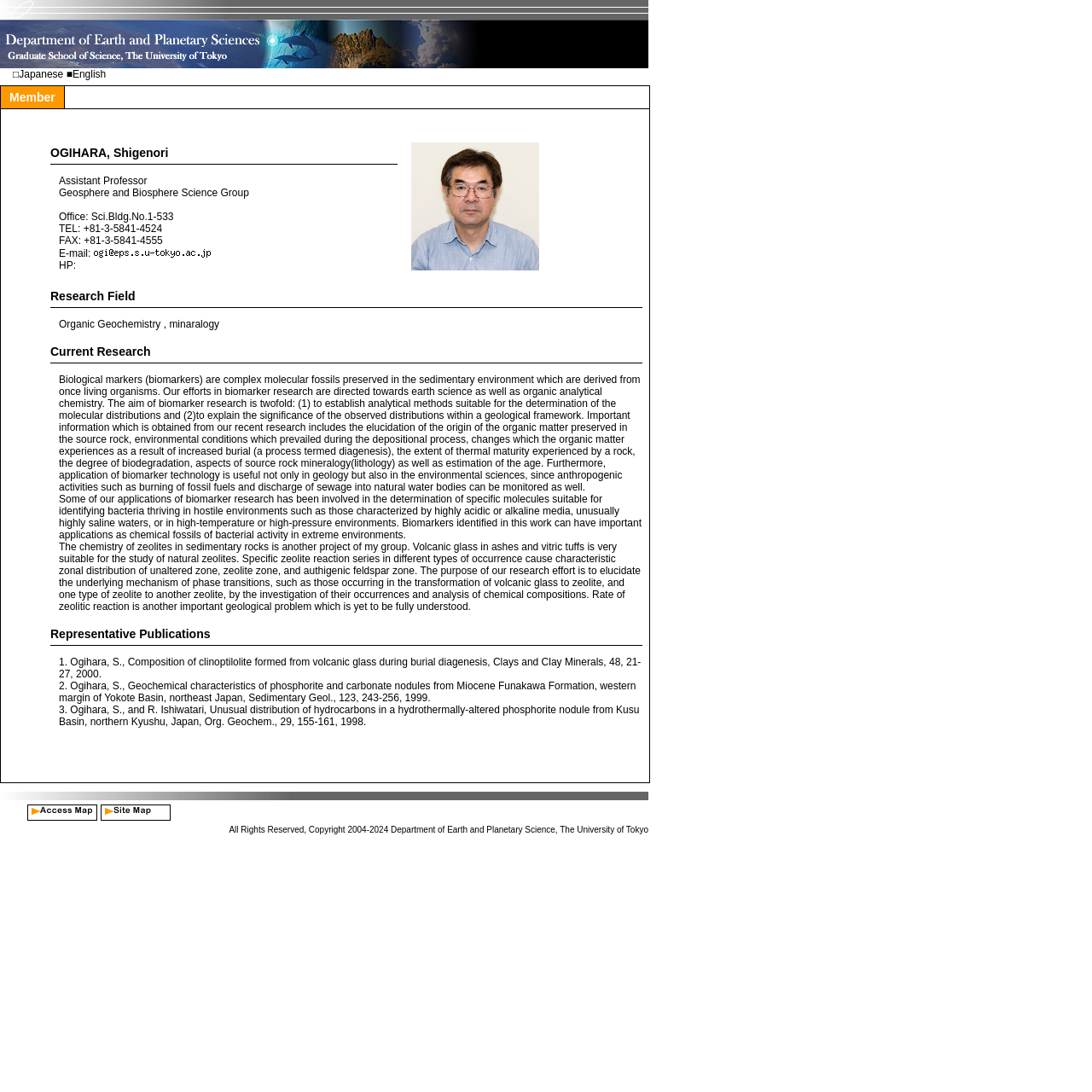Convey a detailed summary of the webpage, mentioning all key elements.

This webpage is about a university faculty member, specifically an assistant professor named OGIHARA, Shigenori, who is part of the Geosphere and Biosphere Science Group. At the top of the page, there is a language selection option with Japanese and English options. Below this, the professor's name is displayed as a heading, followed by a table containing their contact information, including office location, phone number, fax number, and email address. There is also a small image next to the email address.

The main content of the page is divided into two sections. The first section is about the professor's research field, which is organic geochemistry and mineralogy. The text explains that their research focuses on biological markers, also known as biomarkers, which are complex molecular fossils preserved in sedimentary environments. The research aims to establish analytical methods and explain the significance of the observed distributions within a geological framework.

The second section is about the professor's current research, which includes the determination of specific molecules suitable for identifying bacteria thriving in hostile environments. The text also discusses the chemistry of zeolites in sedimentary rocks, including the study of natural zeolites and the investigation of their occurrences and chemical compositions.

Below this, there is a section titled "Representative Publications" that lists three publications by the professor, including their titles, journals, and publication dates.

At the bottom of the page, there is a copyright notice stating that all rights are reserved by the Department of Earth and Planetary Science, The University of Tokyo, from 2004 to 2024.